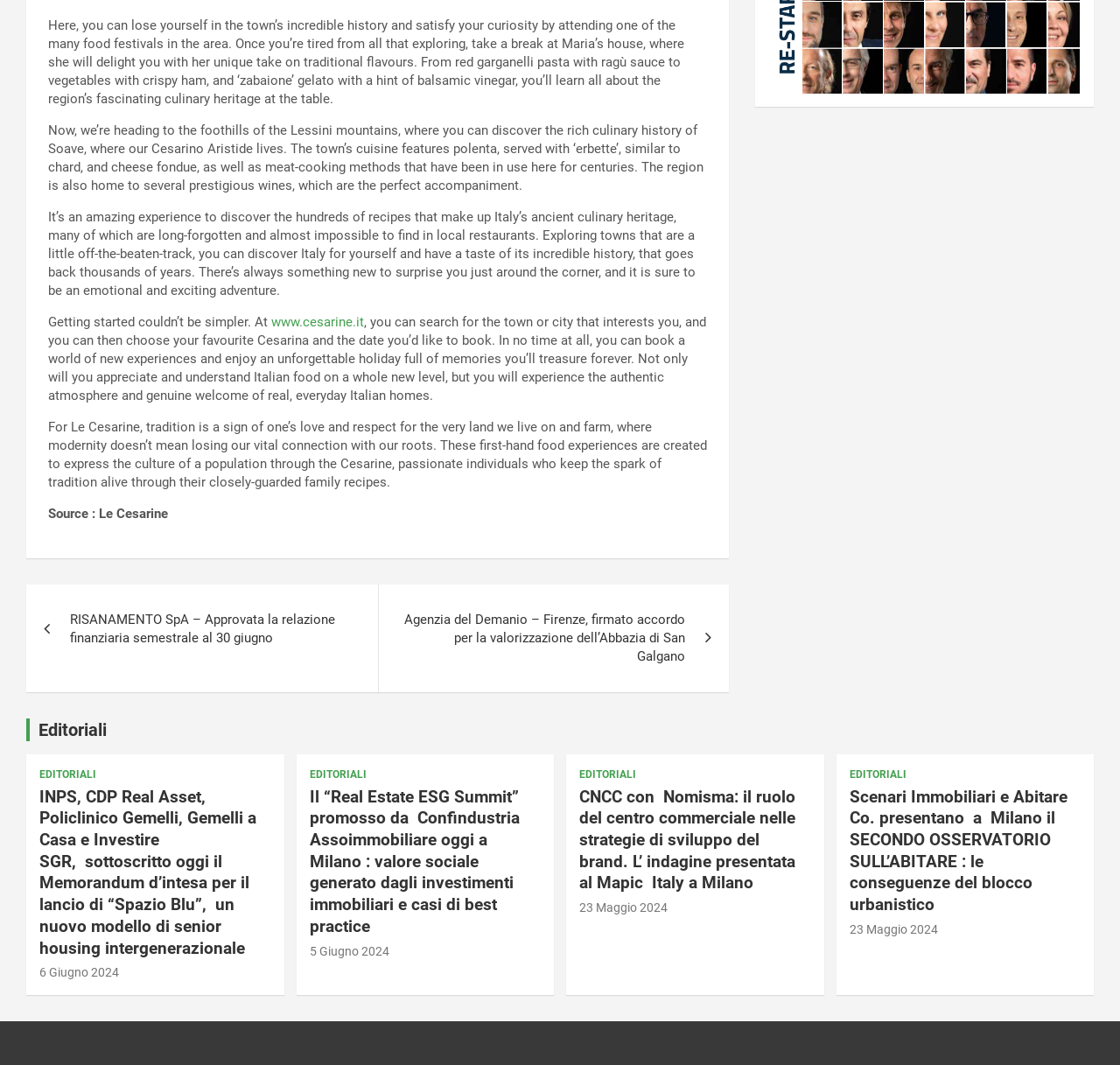What is the purpose of the website? Based on the screenshot, please respond with a single word or phrase.

book food experiences